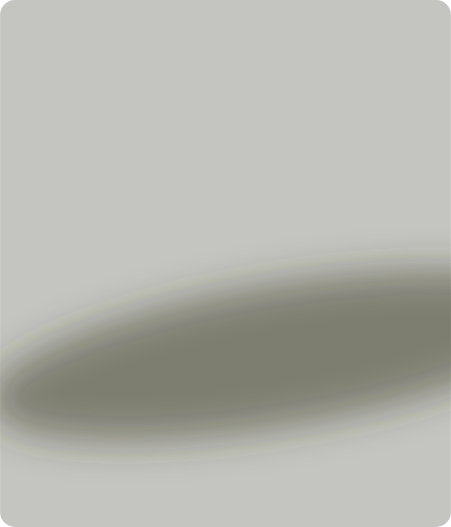What is the purpose of the laptop's integrated webcam and microphone? Refer to the image and provide a one-word or short phrase answer.

Smooth video chats